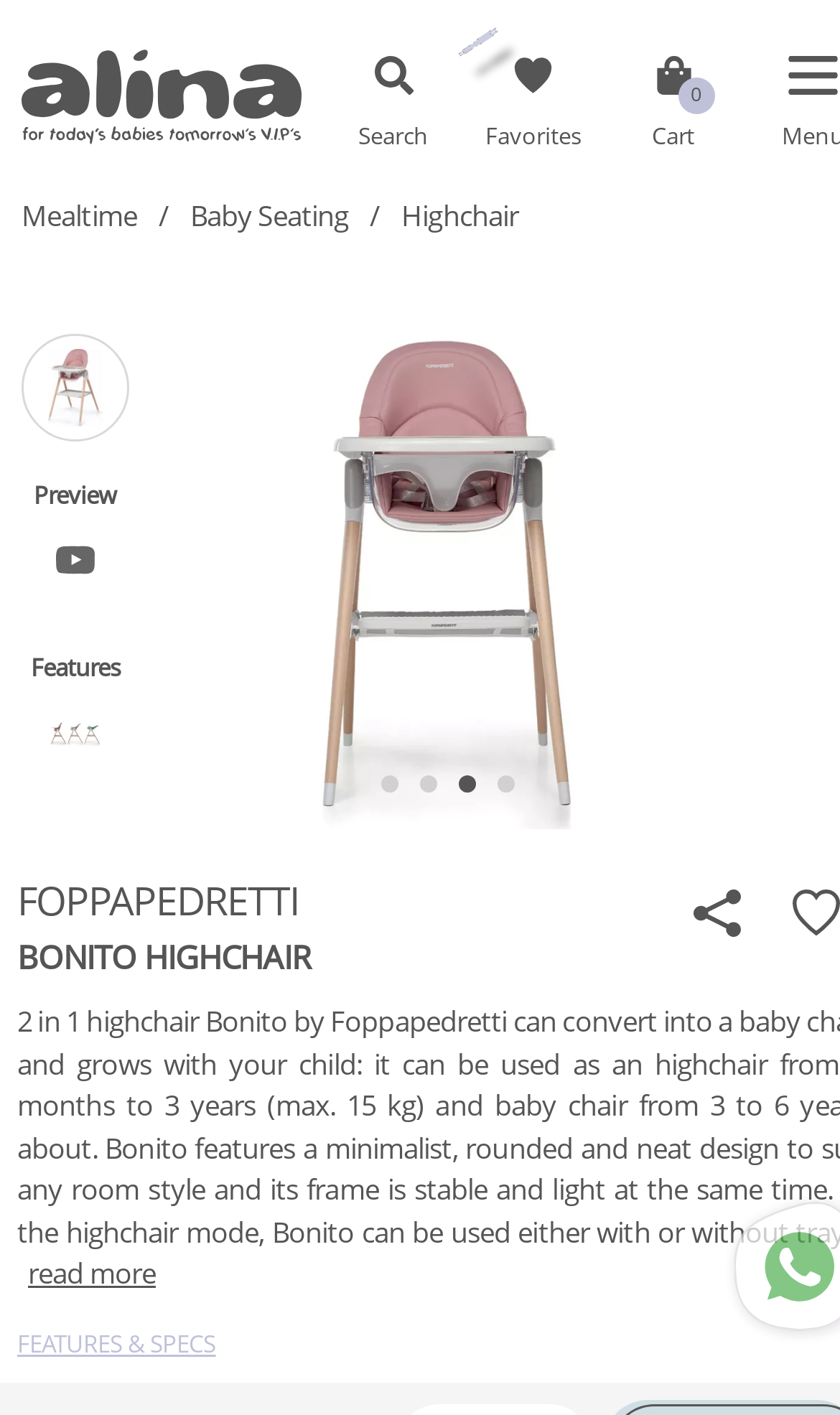Please provide a brief answer to the following inquiry using a single word or phrase:
What is the category of the product?

Baby Seating